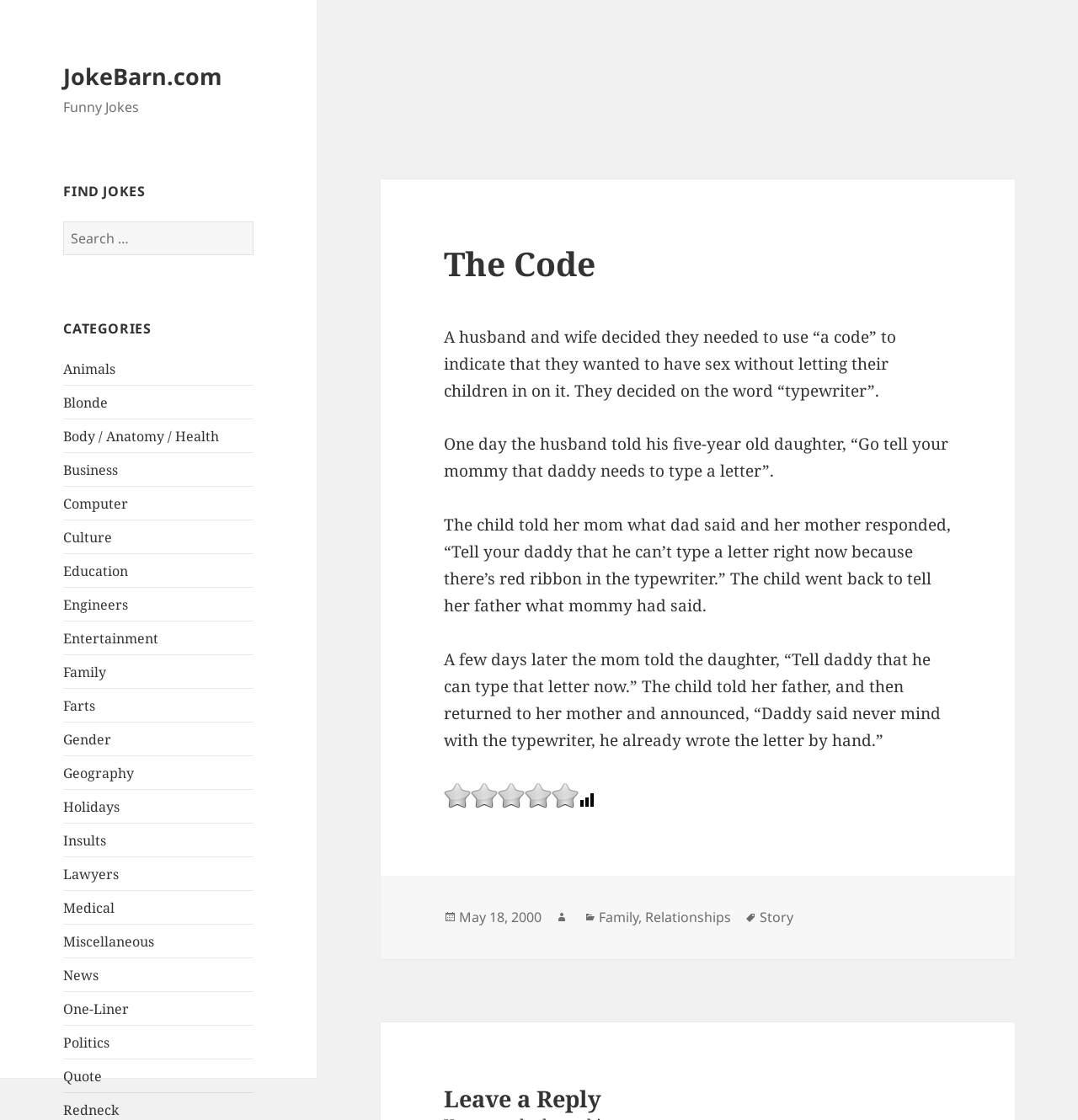Using the element description provided, determine the bounding box coordinates in the format (top-left x, top-left y, bottom-right x, bottom-right y). Ensure that all values are floating point numbers between 0 and 1. Element description: Body / Anatomy / Health

[0.059, 0.381, 0.203, 0.398]